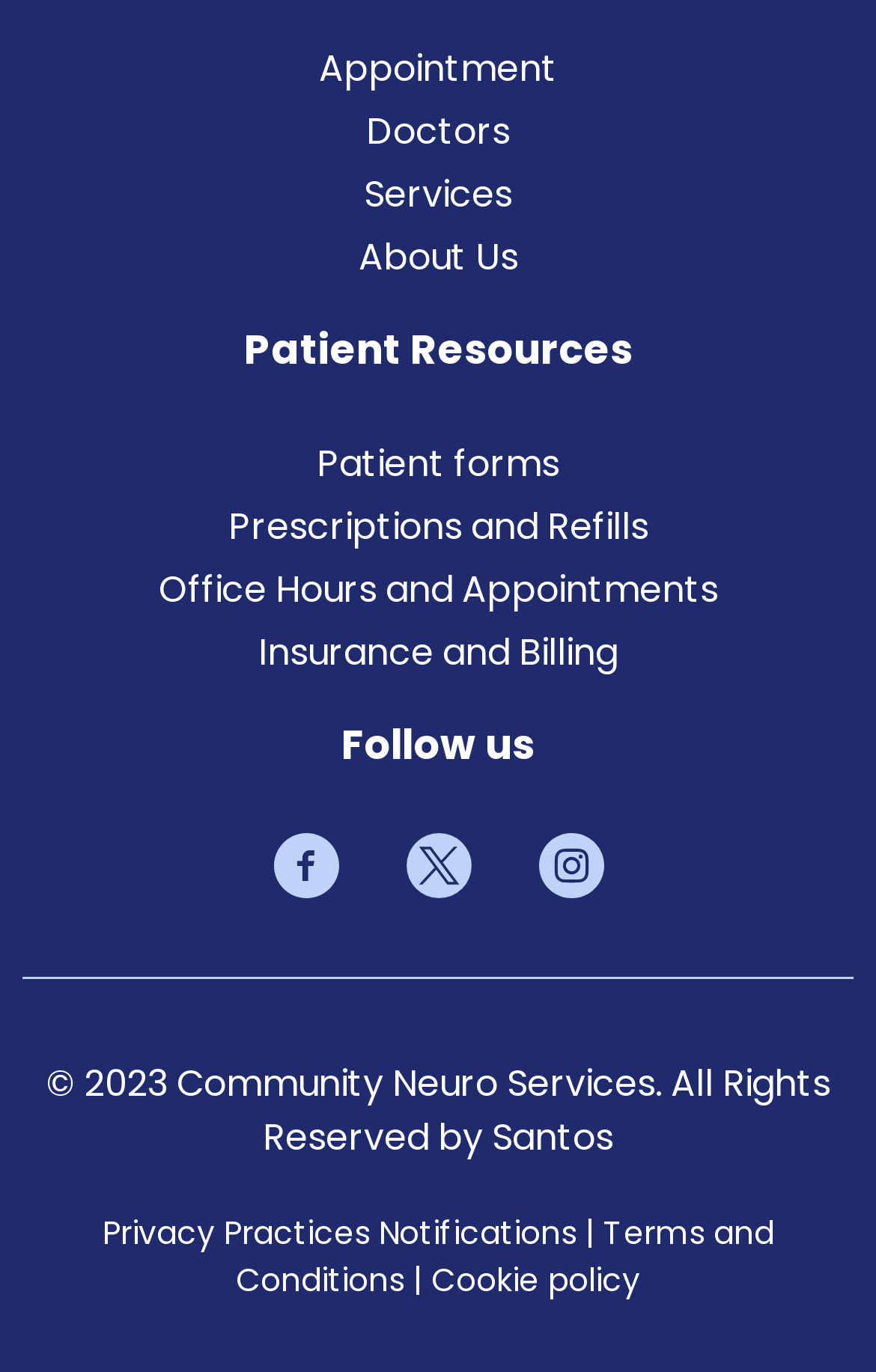Determine the bounding box coordinates of the clickable element necessary to fulfill the instruction: "Click on Appointment". Provide the coordinates as four float numbers within the 0 to 1 range, i.e., [left, top, right, bottom].

[0.026, 0.03, 0.974, 0.07]